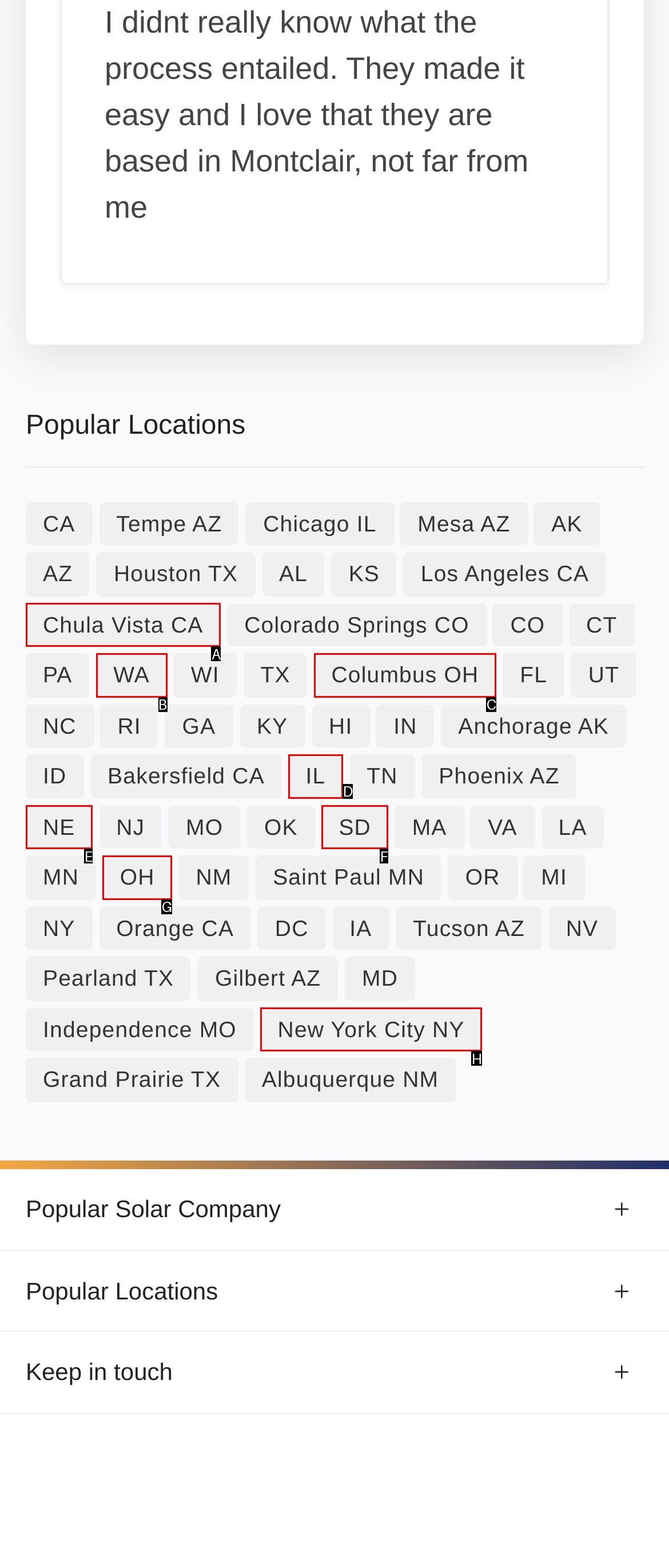Identify the HTML element that corresponds to the description: New York City NY Provide the letter of the matching option directly from the choices.

H